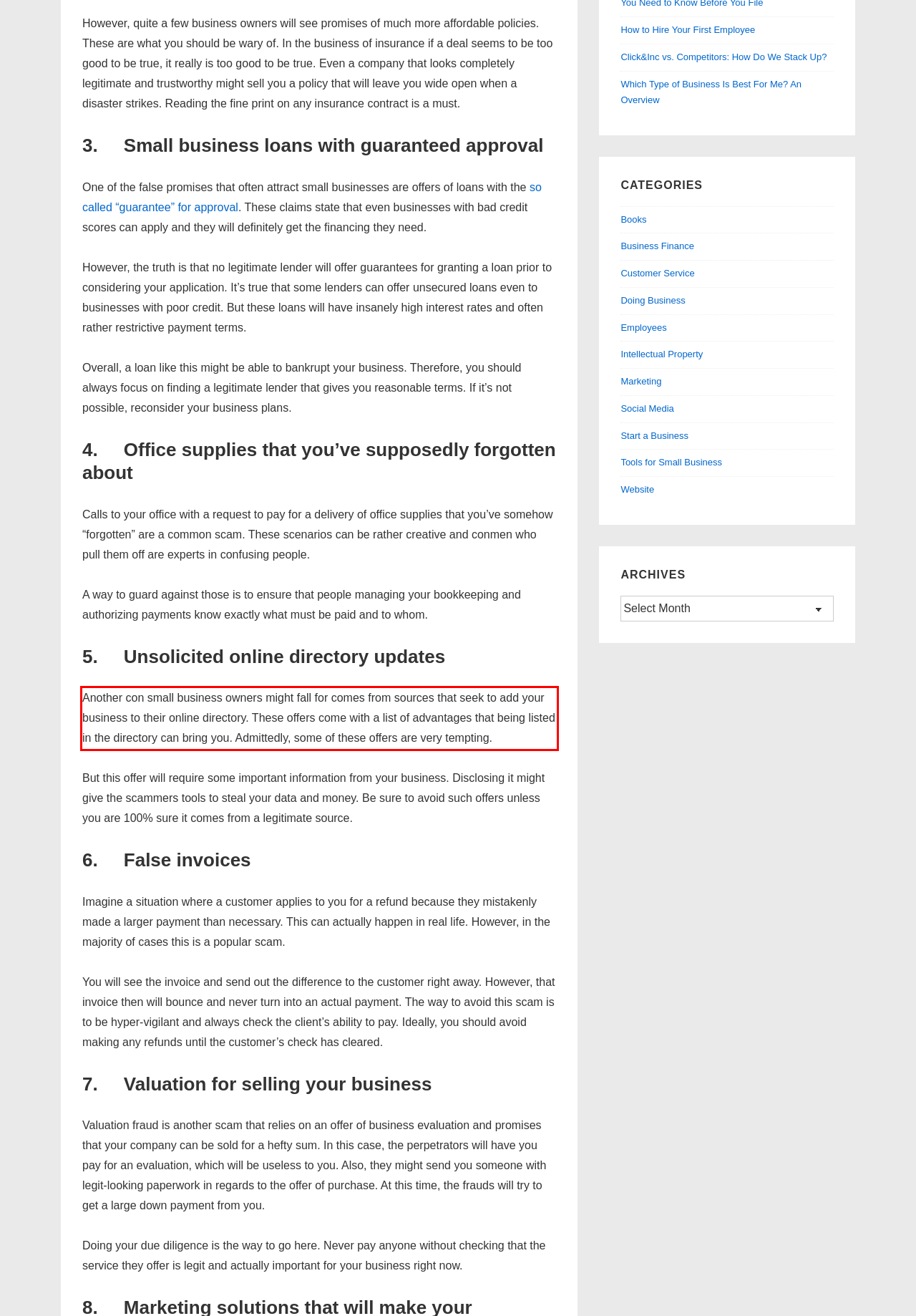By examining the provided screenshot of a webpage, recognize the text within the red bounding box and generate its text content.

Another con small business owners might fall for comes from sources that seek to add your business to their online directory. These offers come with a list of advantages that being listed in the directory can bring you. Admittedly, some of these offers are very tempting.